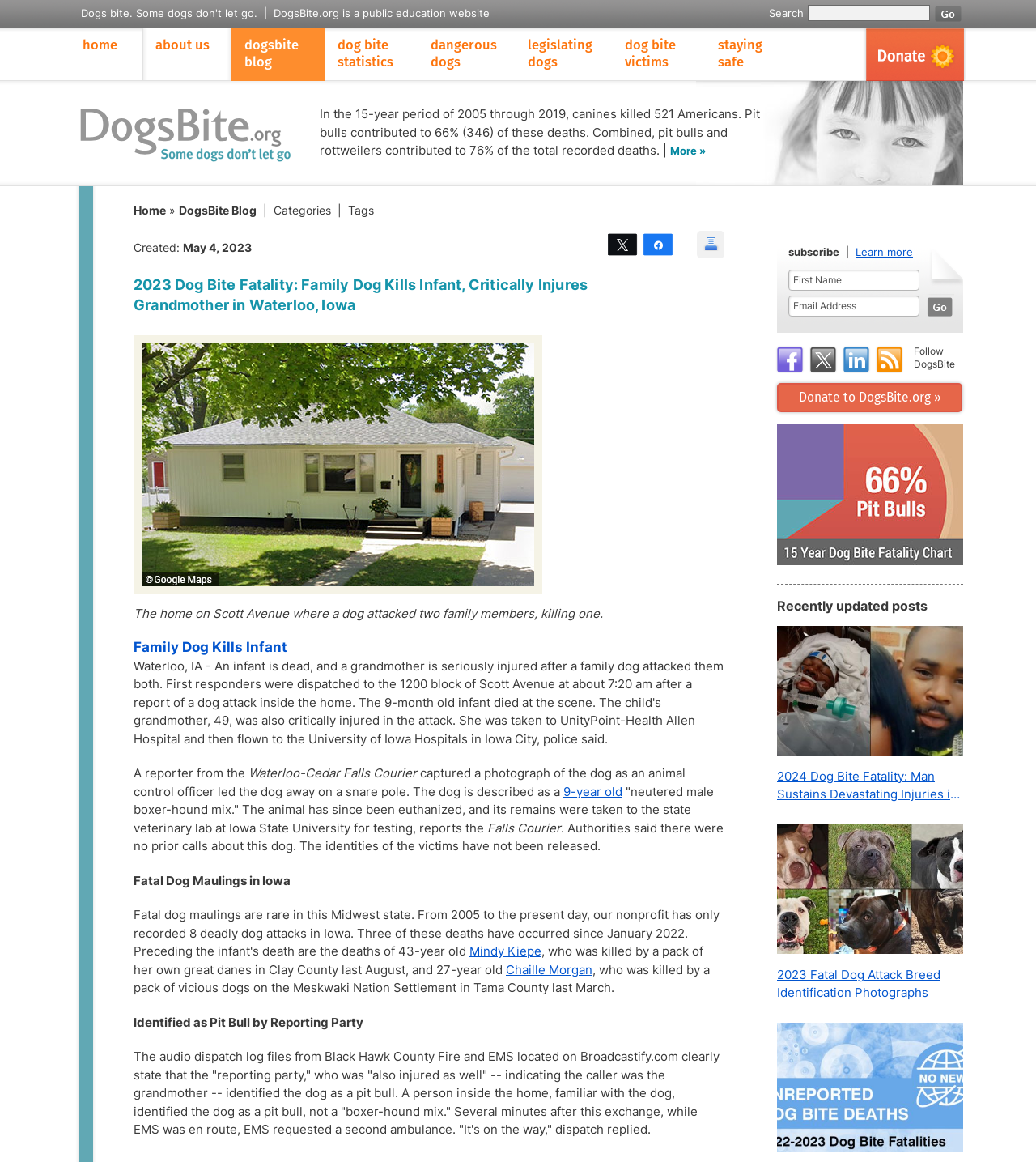Find the bounding box coordinates for the HTML element described as: "May 4, 2023". The coordinates should consist of four float values between 0 and 1, i.e., [left, top, right, bottom].

[0.177, 0.207, 0.243, 0.219]